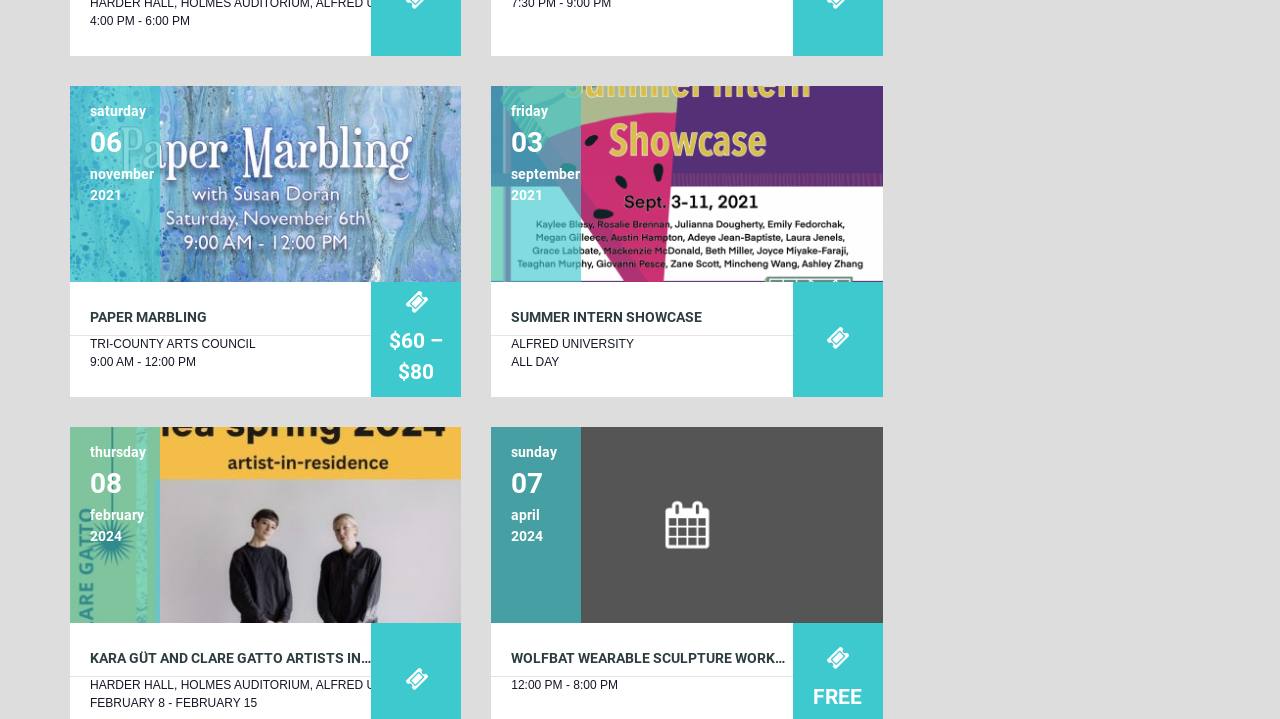How much does the Wolfbat Wearable Sculpture Workshop cost?
Answer the question in a detailed and comprehensive manner.

I found the cost of the Wolfbat Wearable Sculpture Workshop by looking at the text next to the 'Wolfbat Wearable Sculpture Workshop' heading. The text says ' FREE', which indicates that the event is free.